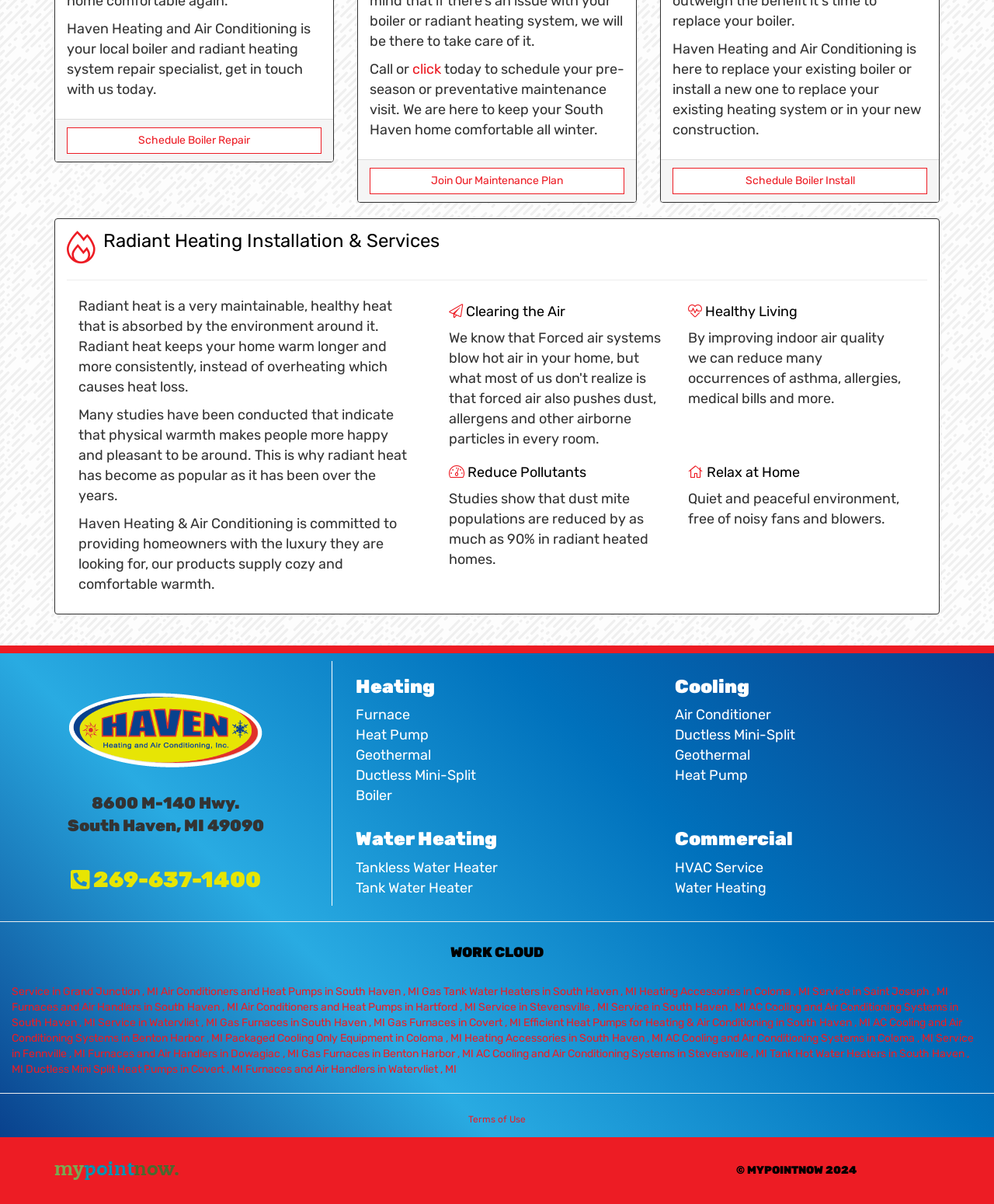Identify the bounding box coordinates of the area that should be clicked in order to complete the given instruction: "Schedule Boiler Repair". The bounding box coordinates should be four float numbers between 0 and 1, i.e., [left, top, right, bottom].

[0.067, 0.106, 0.323, 0.128]